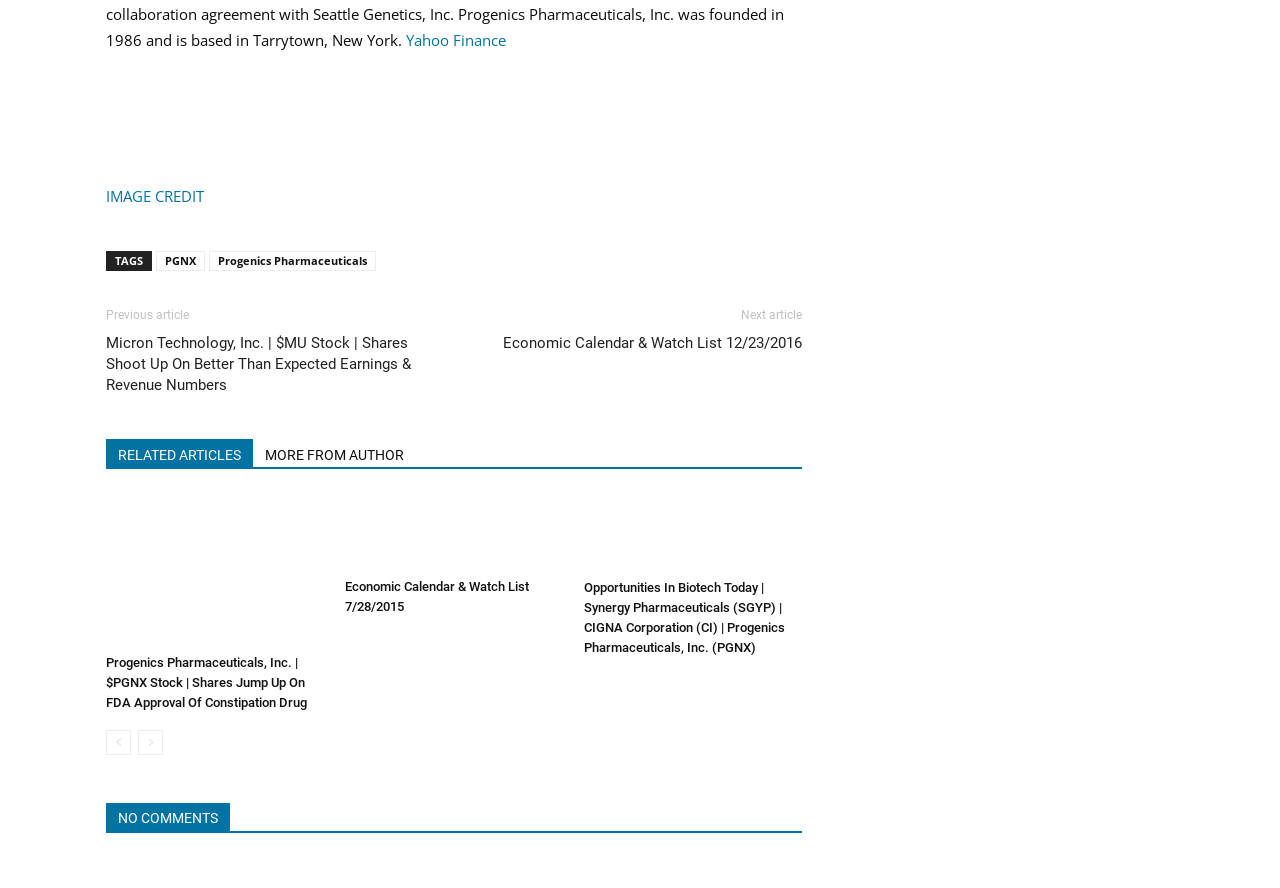Provide a brief response to the question below using a single word or phrase: 
What is the text of the first link on the webpage?

Yahoo Finance